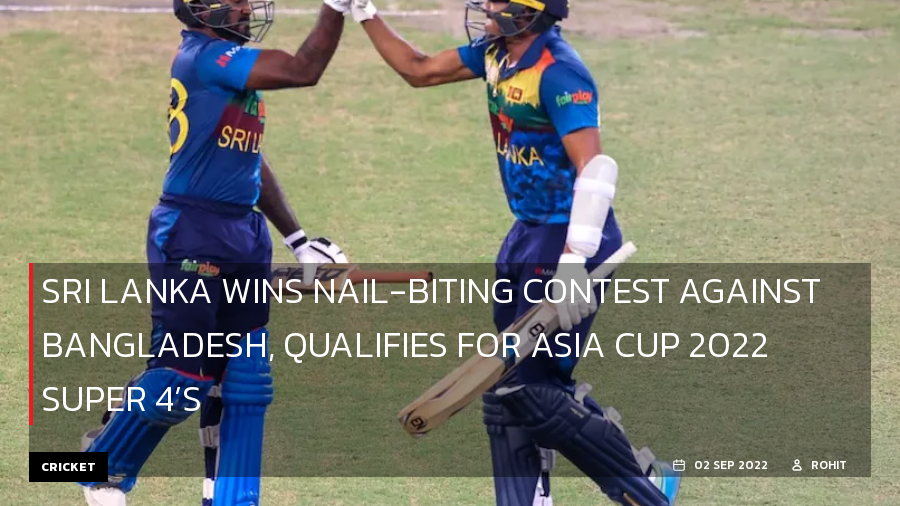Use the information in the screenshot to answer the question comprehensively: What color are the Sri Lankan players' kits?

The caption describes the scene, stating 'The players, donned in vibrant blue and yellow kits, symbolize the spirit and determination that led to their hard-fought victory.' This sentence clearly indicates the colors of the Sri Lankan players' kits.